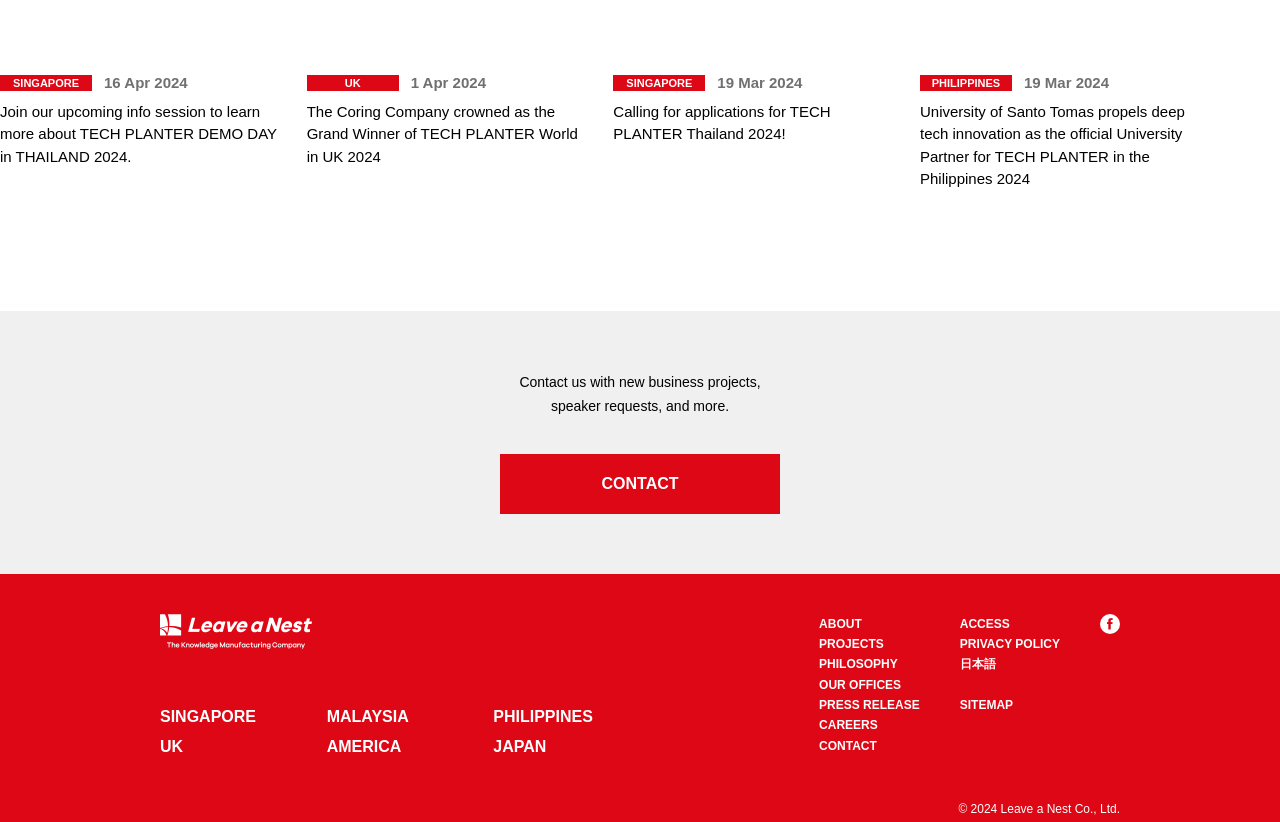What is the company crowned as the Grand Winner of TECH PLANTER World in UK 2024?
Please ensure your answer is as detailed and informative as possible.

The second heading on the webpage mentions 'The Coring Company crowned as the Grand Winner of TECH PLANTER World in UK 2024.' Therefore, the company crowned as the Grand Winner is The Coring Company.